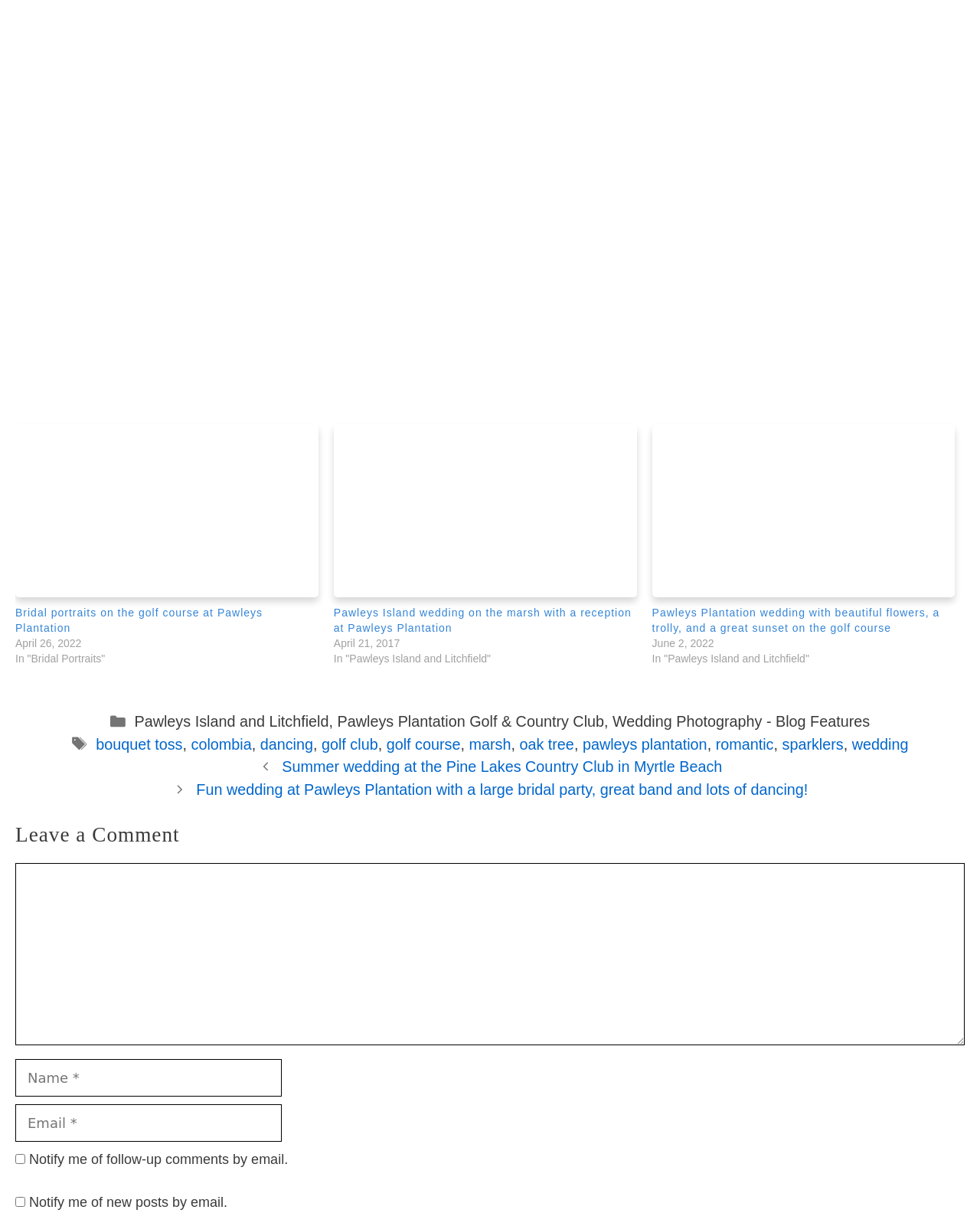Identify the bounding box coordinates of the section to be clicked to complete the task described by the following instruction: "Explore the 'Games' category". The coordinates should be four float numbers between 0 and 1, formatted as [left, top, right, bottom].

None